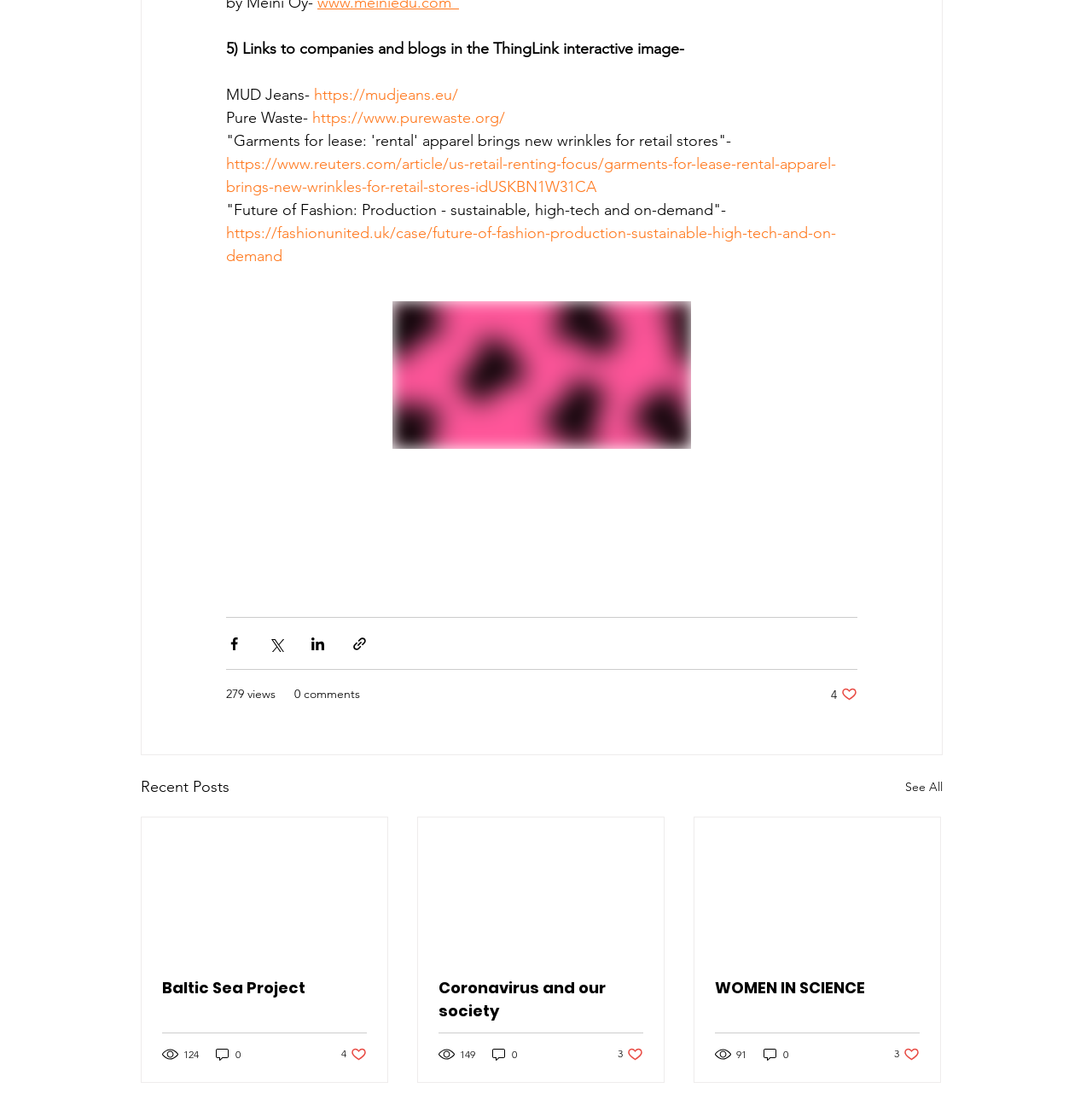How many views does the second article have?
Please provide a comprehensive answer based on the information in the image.

I found the answer by examining the article section with the link 'Coronavirus and our society' and the generic text '149 views' nearby, which indicates the number of views for this article.